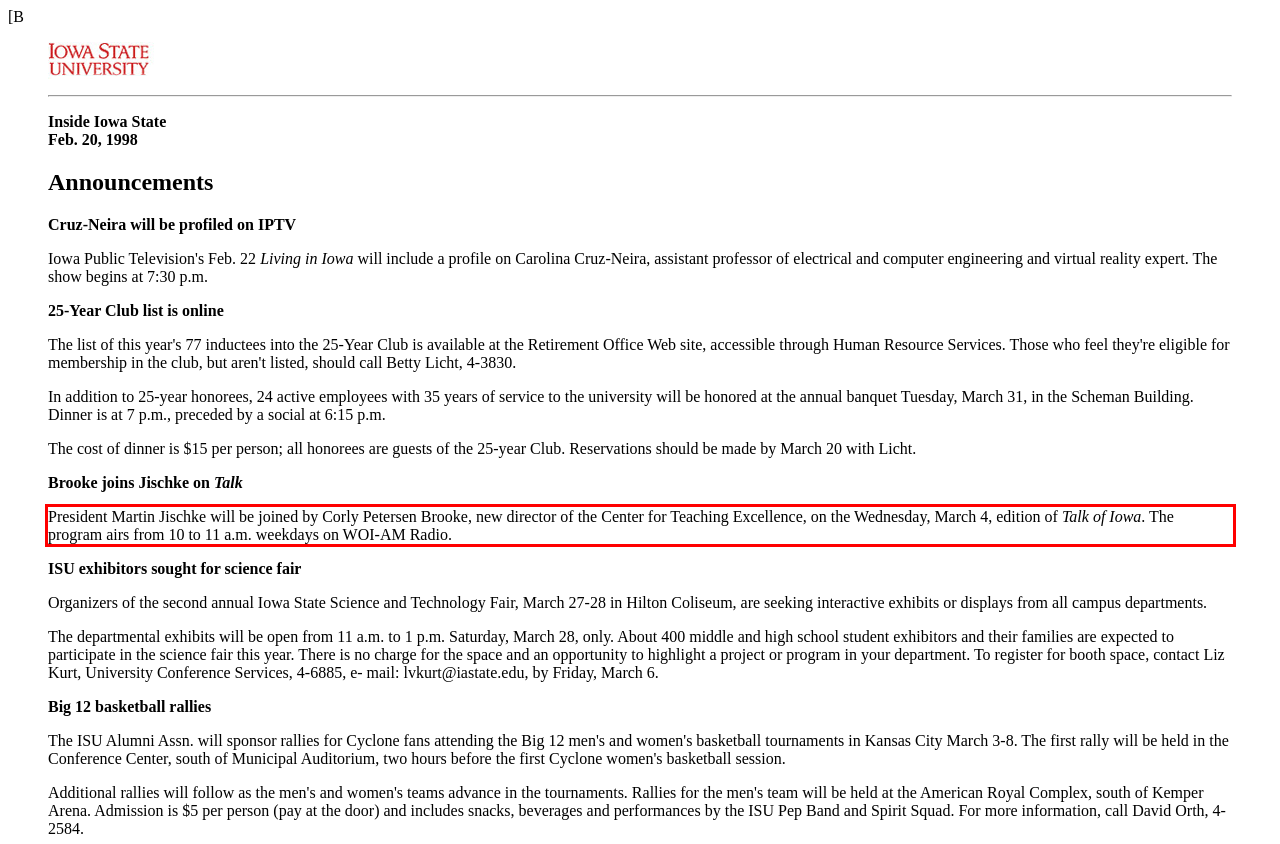Given a screenshot of a webpage, identify the red bounding box and perform OCR to recognize the text within that box.

President Martin Jischke will be joined by Corly Petersen Brooke, new director of the Center for Teaching Excellence, on the Wednesday, March 4, edition of Talk of Iowa. The program airs from 10 to 11 a.m. weekdays on WOI-AM Radio.